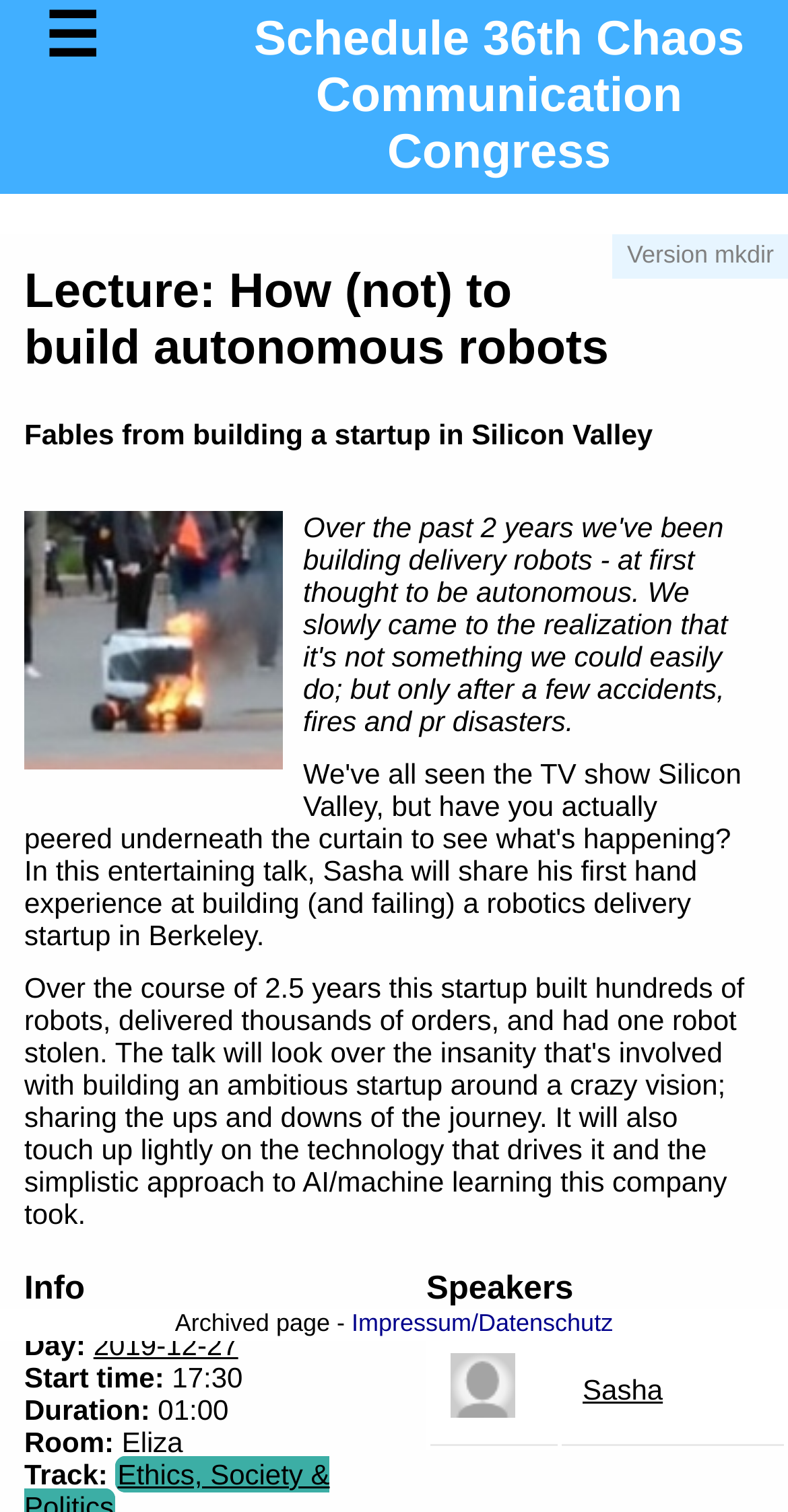Provide the bounding box coordinates of the HTML element described as: "Impressum/Datenschutz". The bounding box coordinates should be four float numbers between 0 and 1, i.e., [left, top, right, bottom].

[0.446, 0.866, 0.778, 0.884]